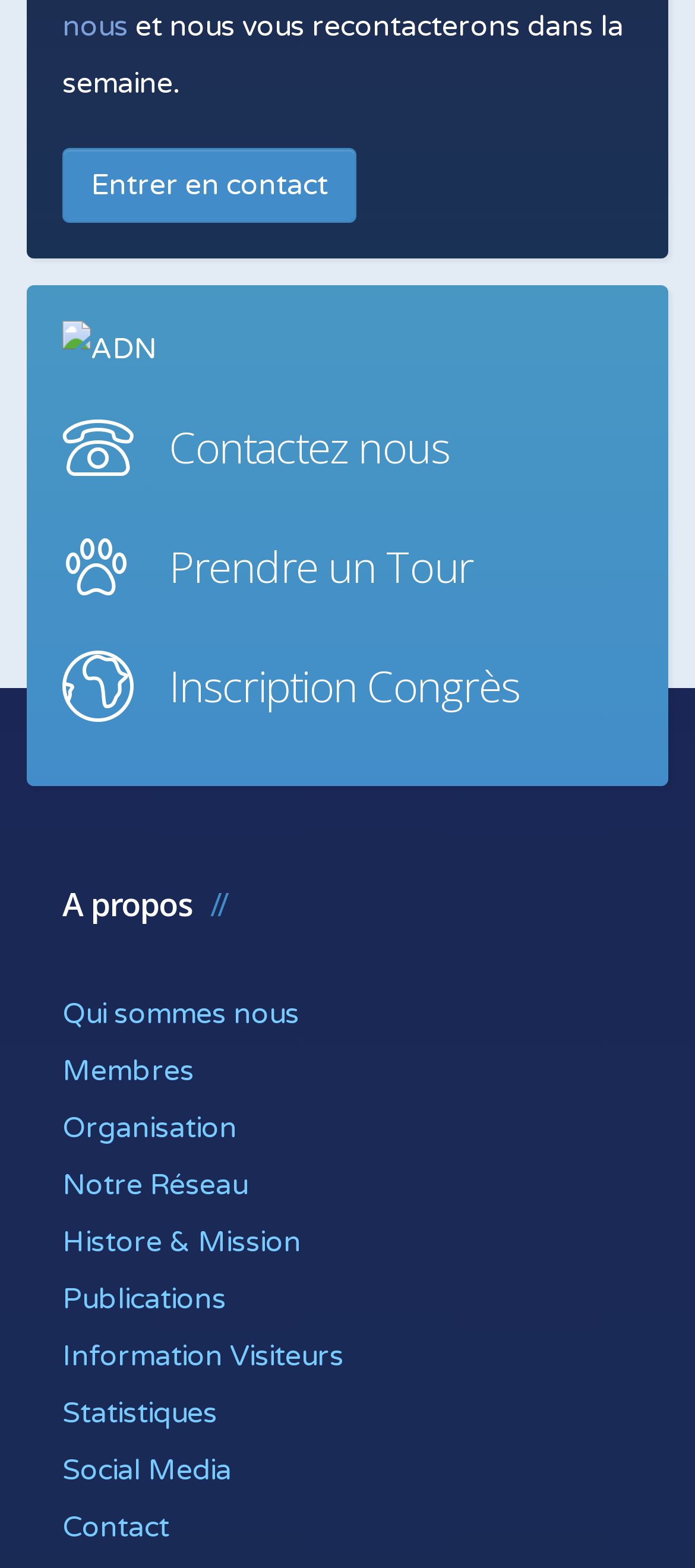Please specify the bounding box coordinates of the region to click in order to perform the following instruction: "Click on 'Prendre un Tour'".

[0.244, 0.342, 0.681, 0.38]